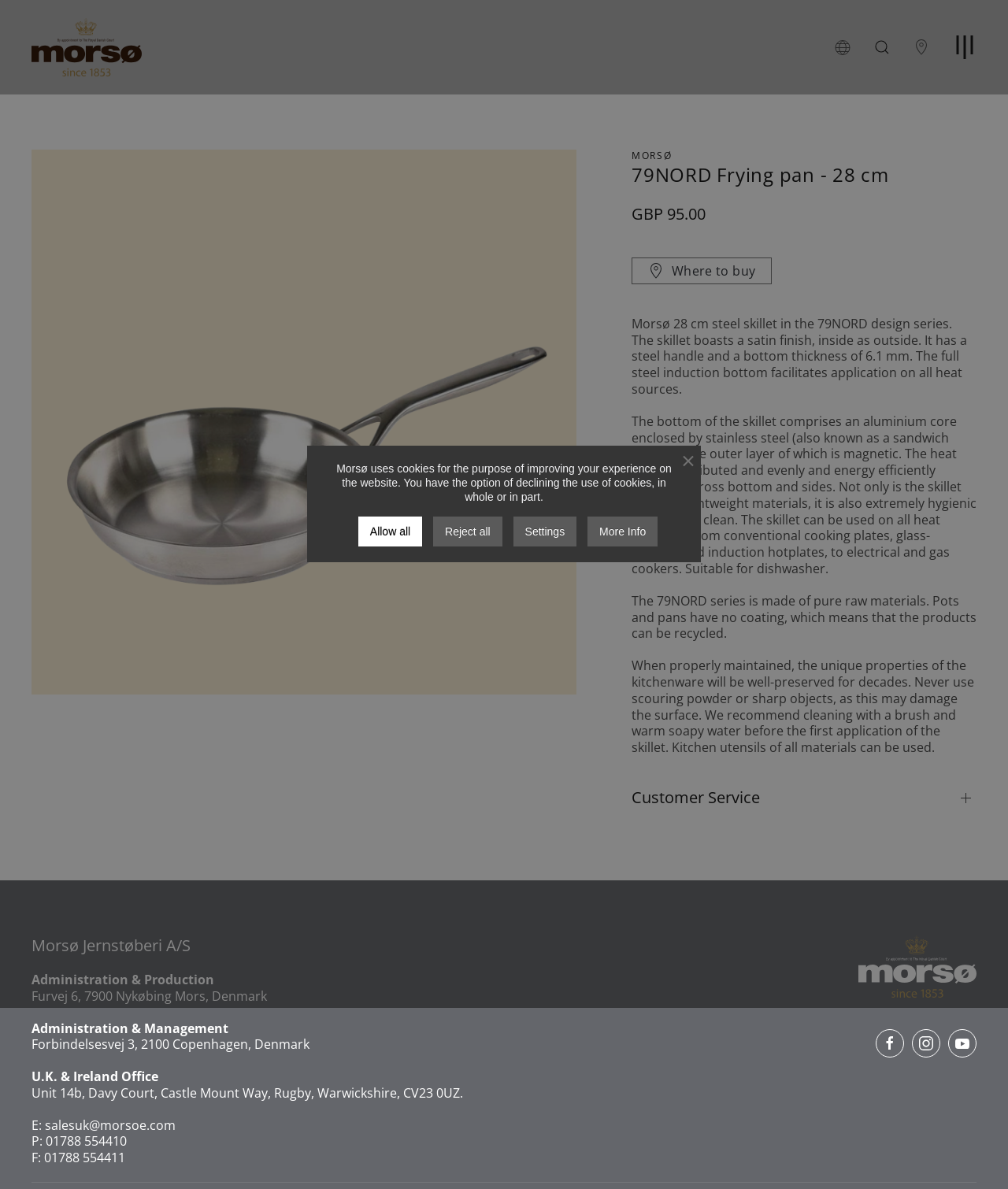Look at the image and give a detailed response to the following question: What is the brand of the frying pan?

I inferred this answer by looking at the logo at the top left corner of the webpage, which says 'Morsø'. Additionally, the text 'MORSØ' is also present in the main content area, further confirming the brand name.